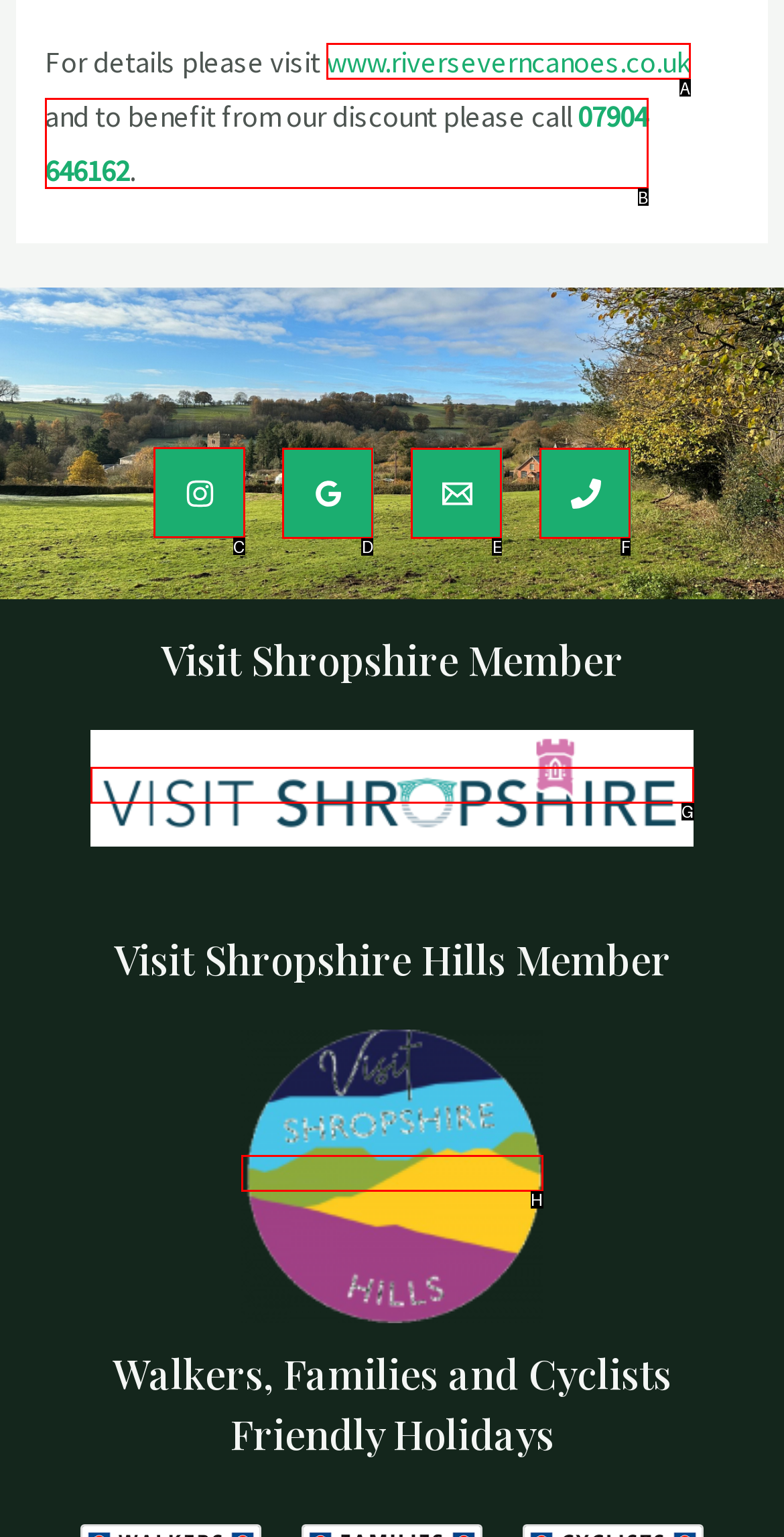Which lettered option should be clicked to perform the following task: Click on 'What is BOTOX®?'
Respond with the letter of the appropriate option.

None